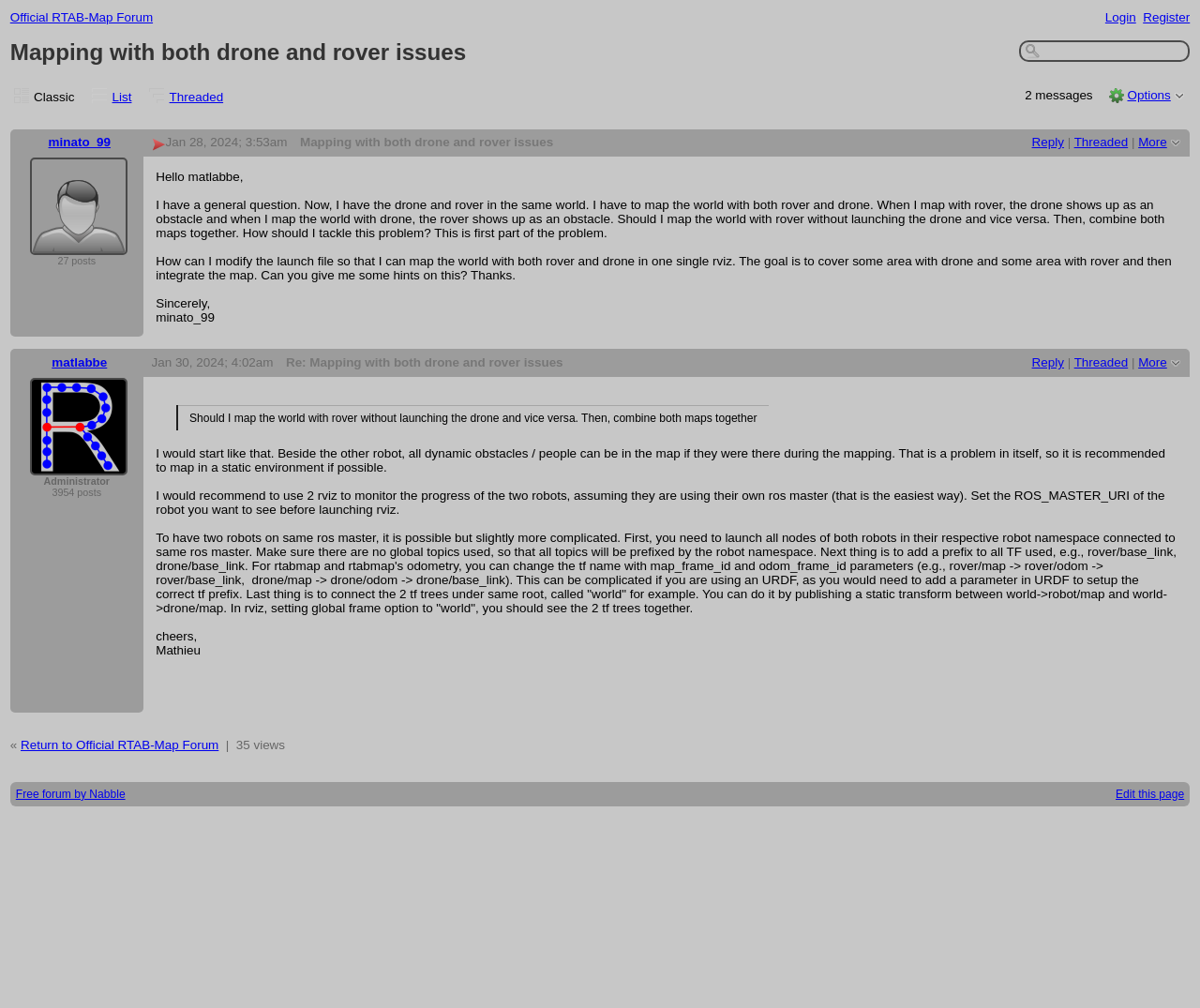Determine the coordinates of the bounding box that should be clicked to complete the instruction: "Click on the 'Reply' button". The coordinates should be represented by four float numbers between 0 and 1: [left, top, right, bottom].

[0.86, 0.134, 0.887, 0.148]